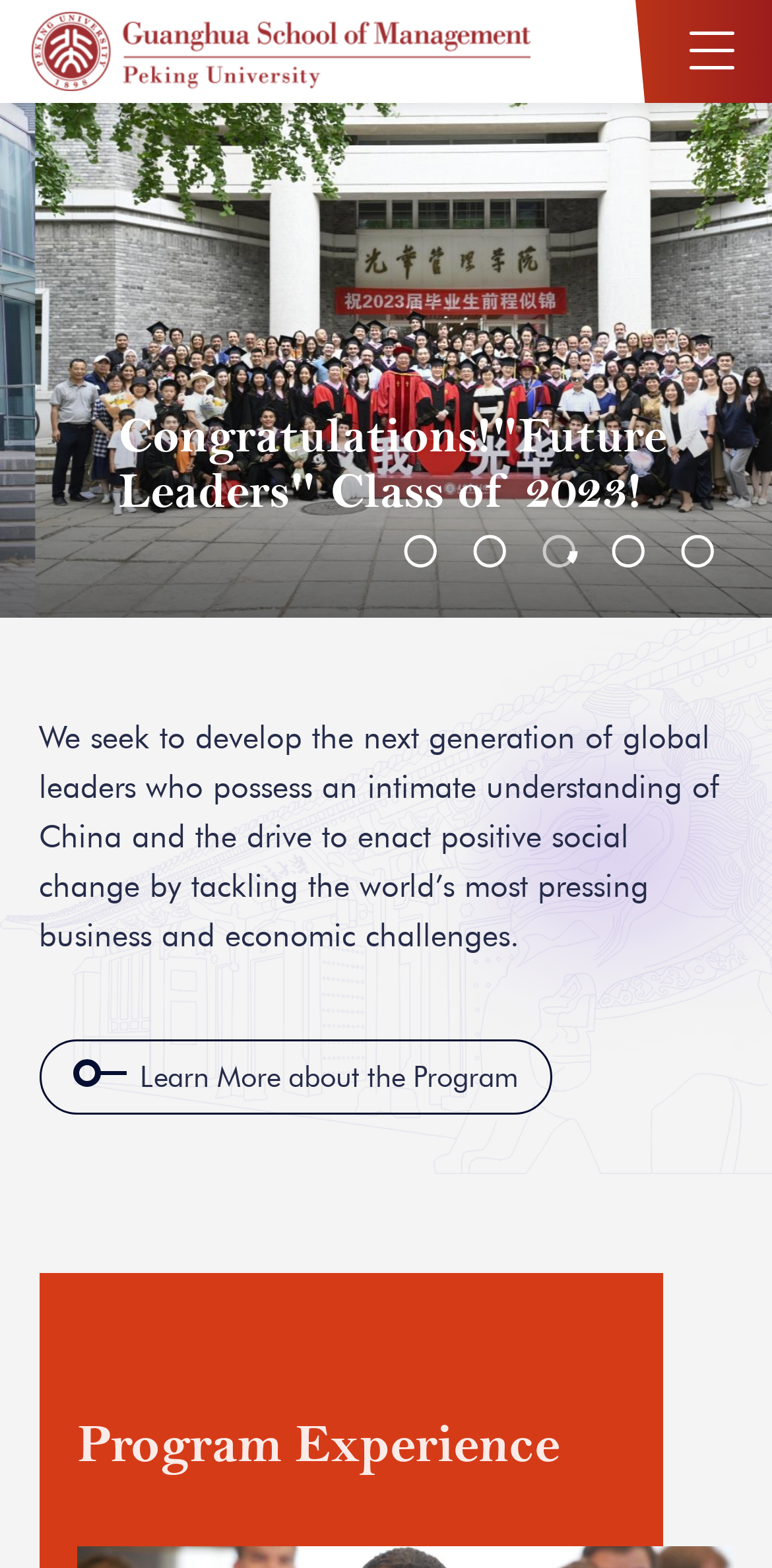Provide the bounding box coordinates of the HTML element described by the text: "Learn More about the Program".

[0.05, 0.663, 0.714, 0.711]